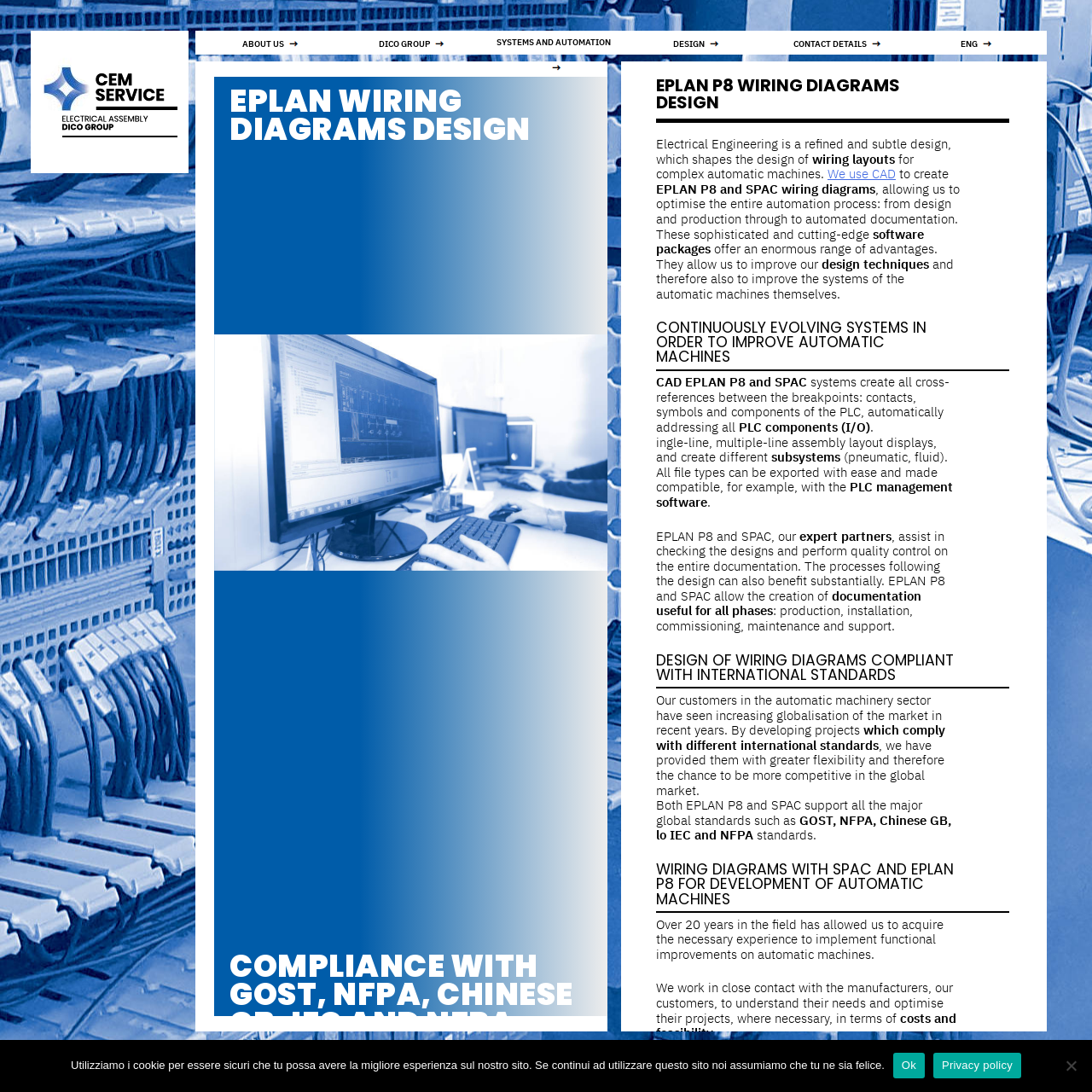Use a single word or phrase to answer the question: What is the company name?

DICOGROUP